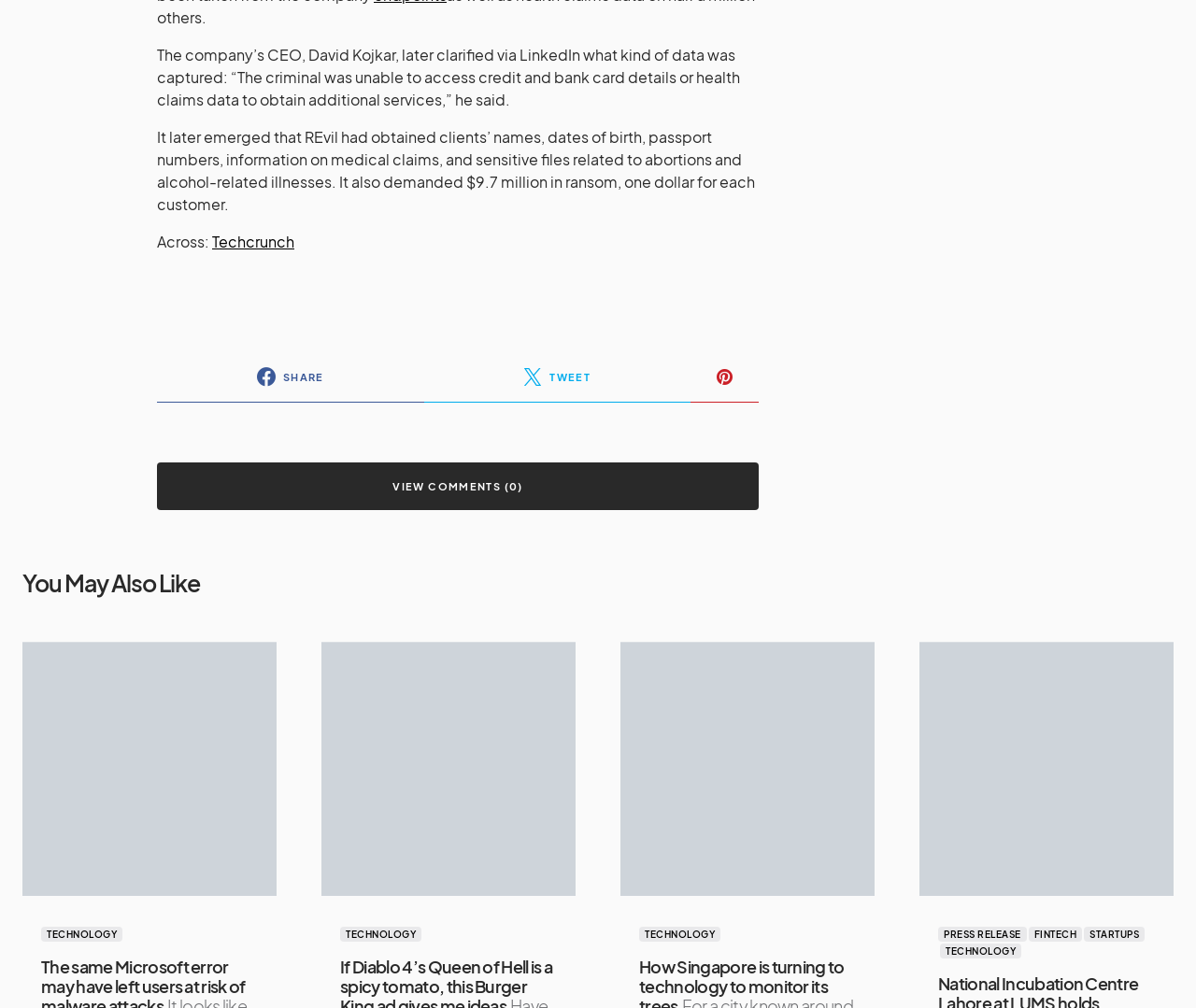Predict the bounding box coordinates of the area that should be clicked to accomplish the following instruction: "View comments". The bounding box coordinates should consist of four float numbers between 0 and 1, i.e., [left, top, right, bottom].

[0.131, 0.459, 0.634, 0.506]